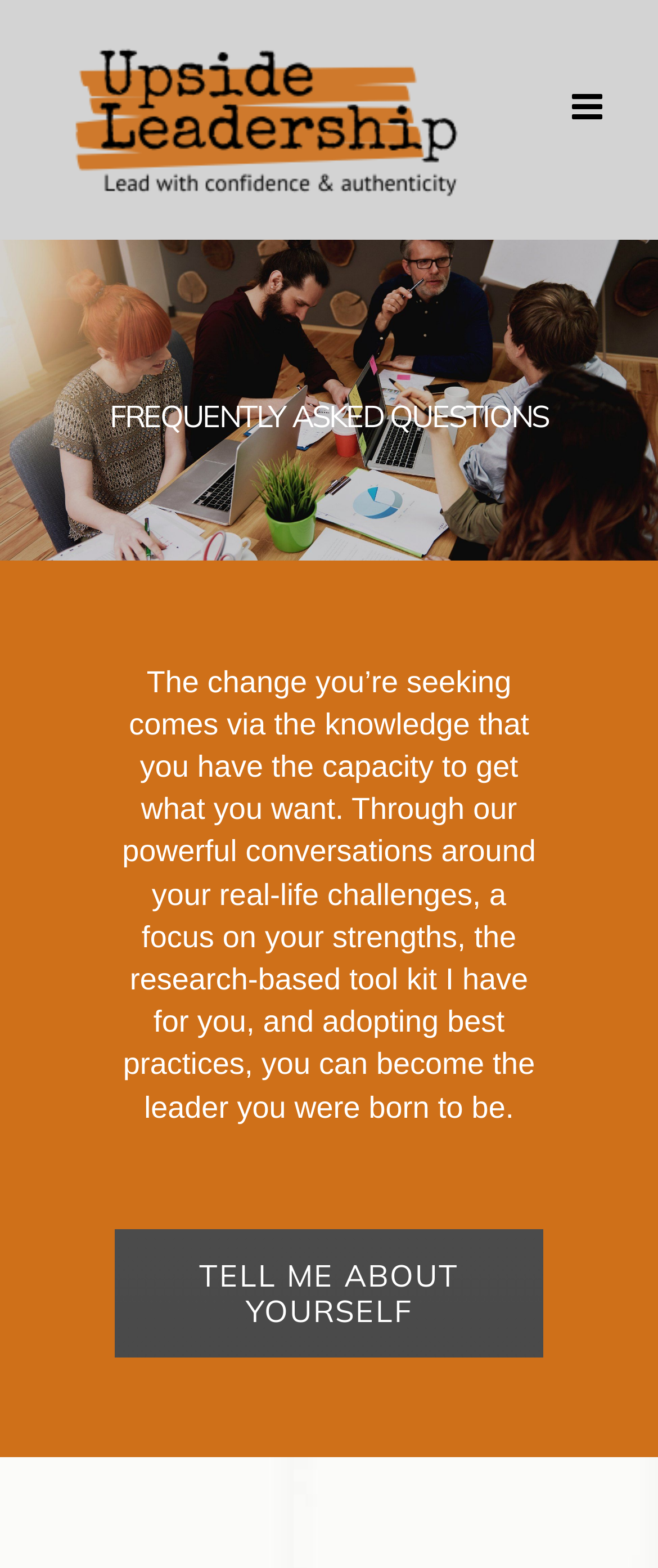What is the purpose of the conversations with the leader?
Offer a detailed and full explanation in response to the question.

According to the text on the webpage, the conversations with the leader are meant to help the leader get what they want, by focusing on their strengths and using research-based tools.